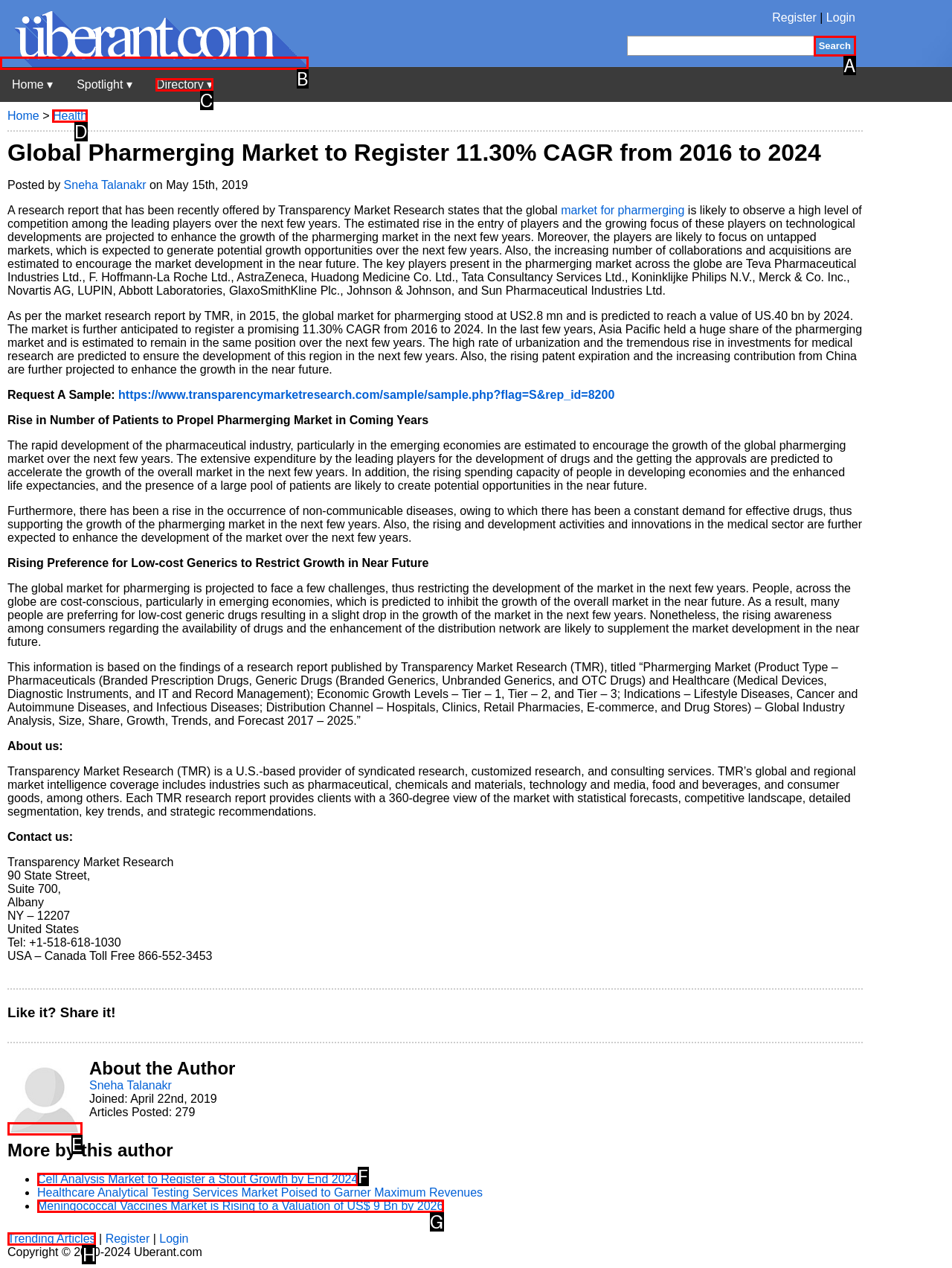Tell me which one HTML element best matches the description: Directory ▾ Answer with the option's letter from the given choices directly.

C